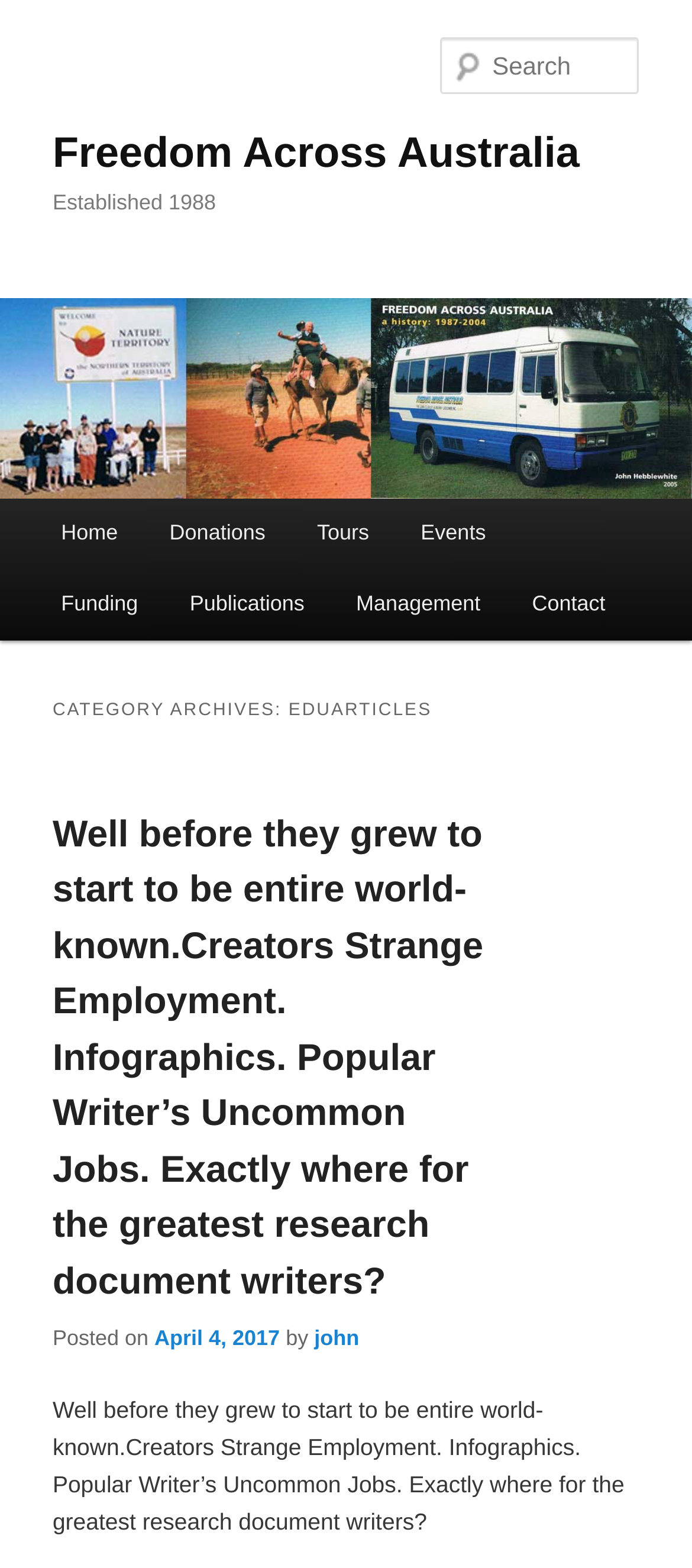Please extract and provide the main headline of the webpage.

Freedom Across Australia